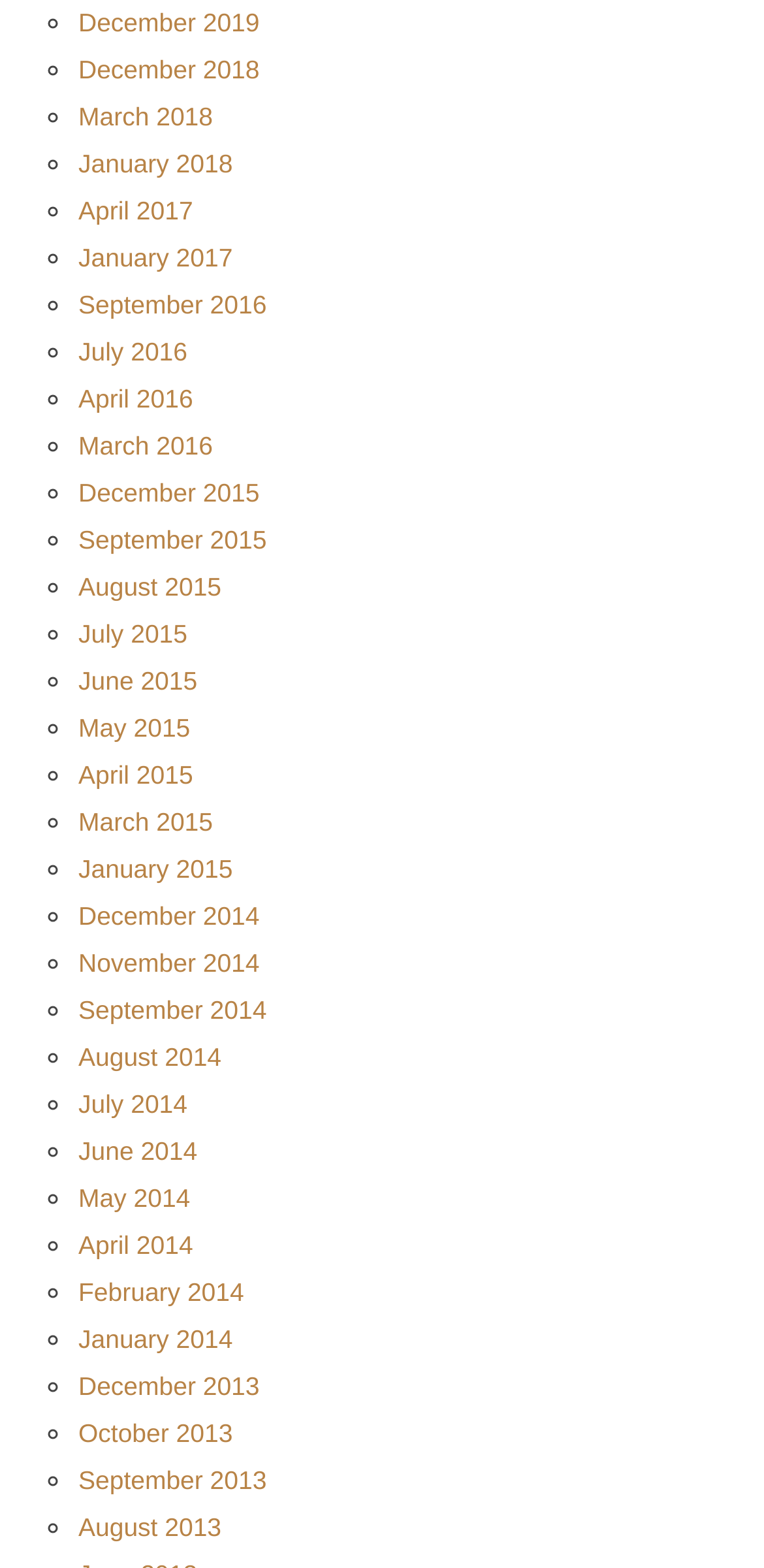Utilize the details in the image to give a detailed response to the question: How many links are there for each year?

I looked at the list of links and found that the number of links for each year varies. For example, there are 12 links for 2015, 12 links for 2014, and so on.